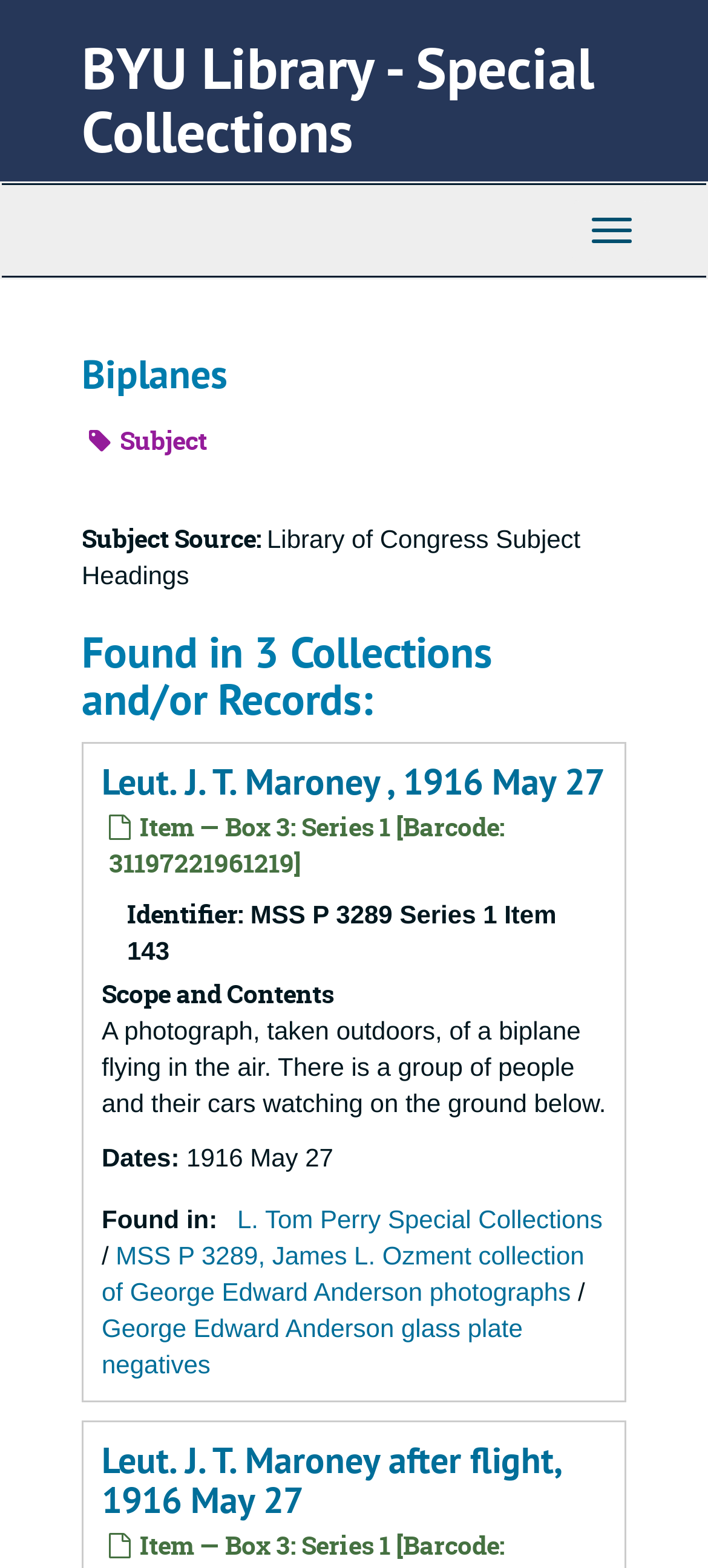Provide a short, one-word or phrase answer to the question below:
What is the identifier of the item?

MSS P 3289 Series 1 Item 143